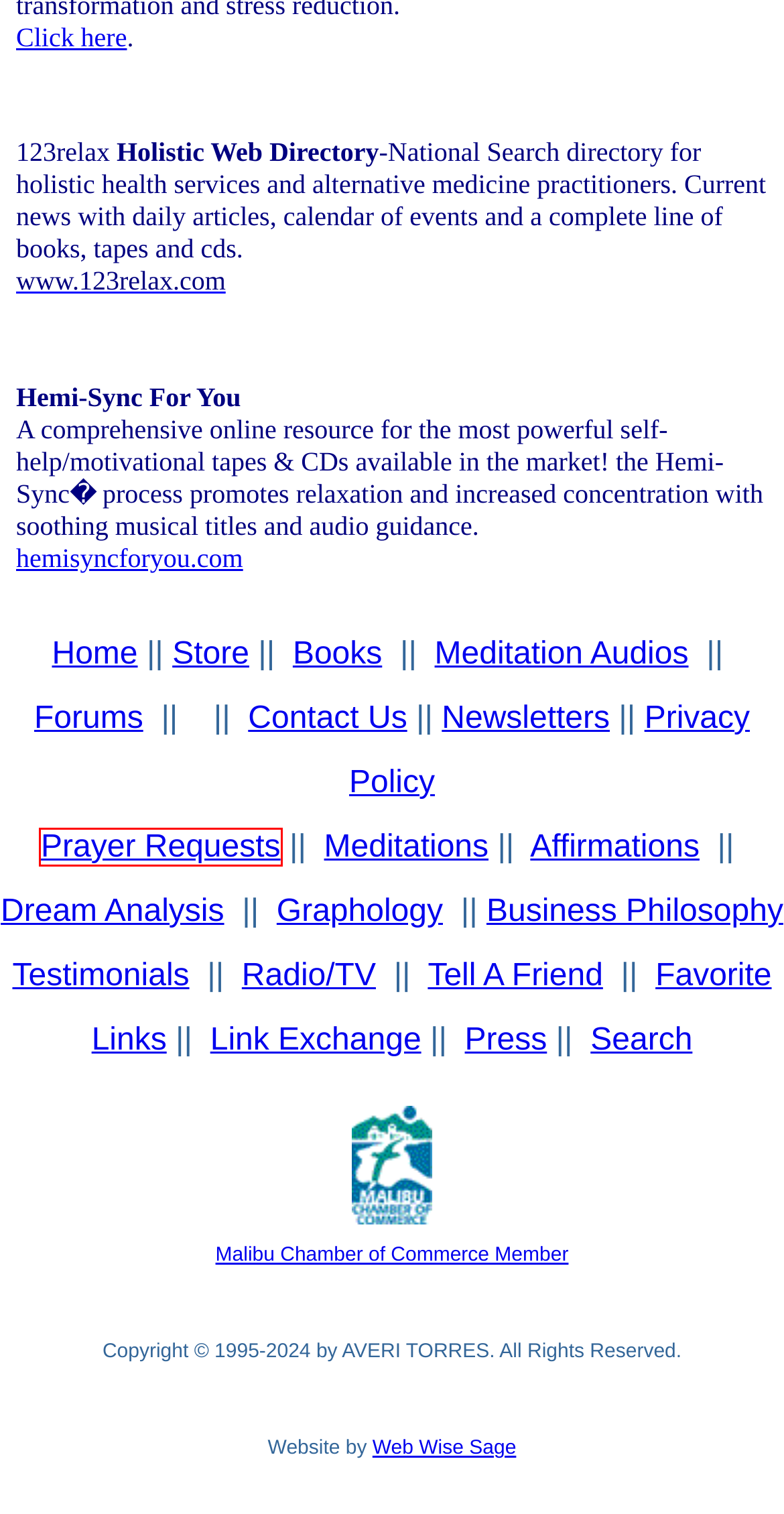You are given a screenshot of a webpage with a red rectangle bounding box. Choose the best webpage description that matches the new webpage after clicking the element in the bounding box. Here are the candidates:
A. Psychic Averi Torres - Search
B. Psychic Averi Torres - Prayer Circle
C. AVERI, Malibu's Resident Psychic. 310-457-1165. Amazing and astonishing expert psychic advice.
D. Psychic Averi Torres - Contact Us
E. Psychic Averi Torres - Archives
F. Psychic Averi Torres - Affirmations
G. Psychic Averi Torres-Dream Analysis
H. Psychic Averi Torres-Meditations

B